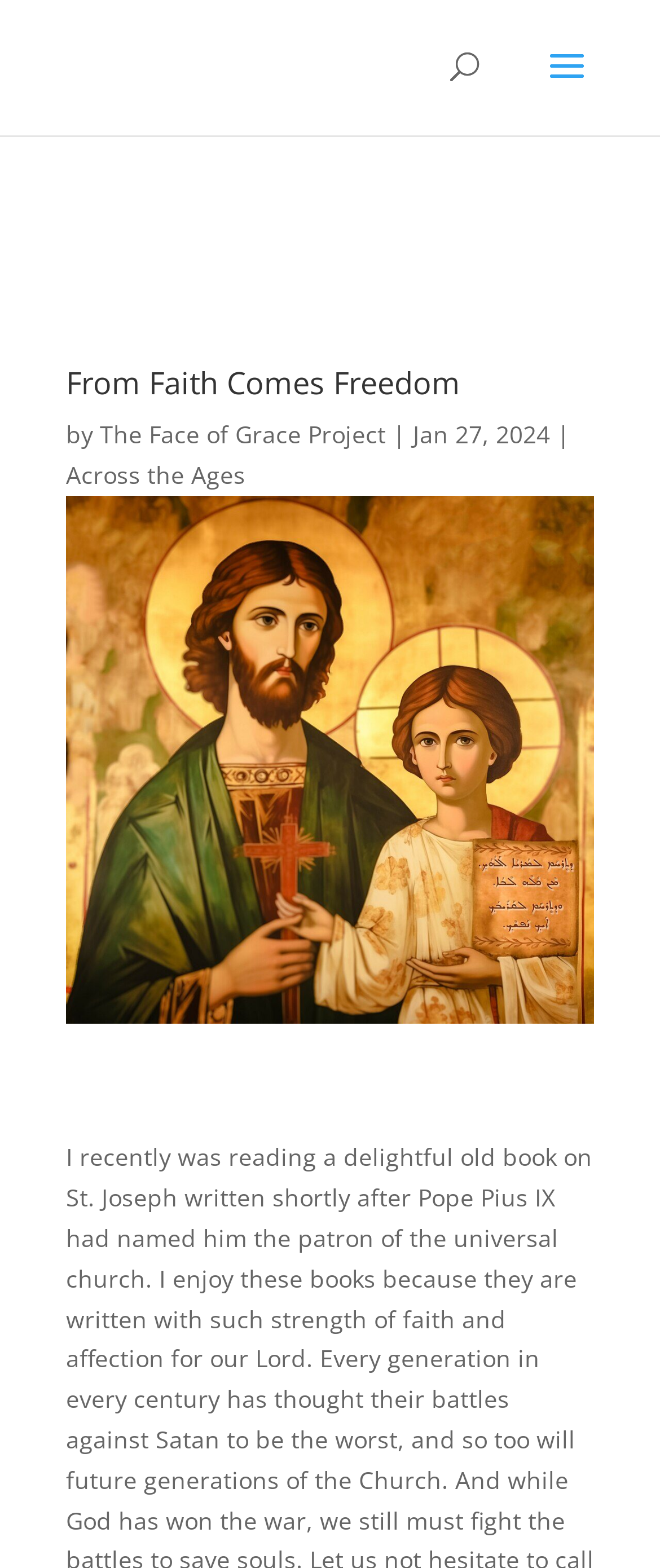Generate the text content of the main headline of the webpage.

From Faith Comes Freedom 